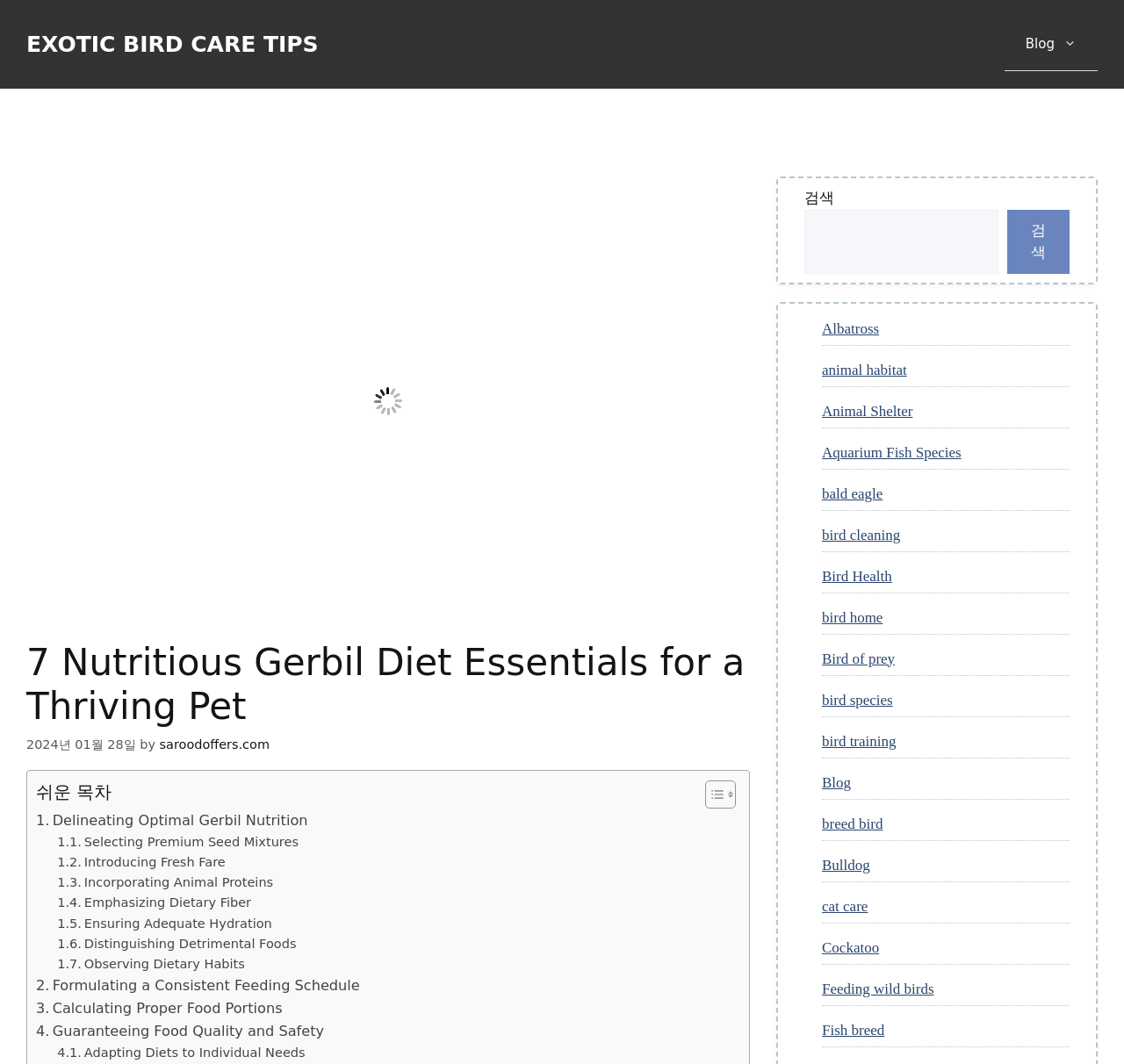Can you find and generate the webpage's heading?

7 Nutritious Gerbil Diet Essentials for a Thriving Pet